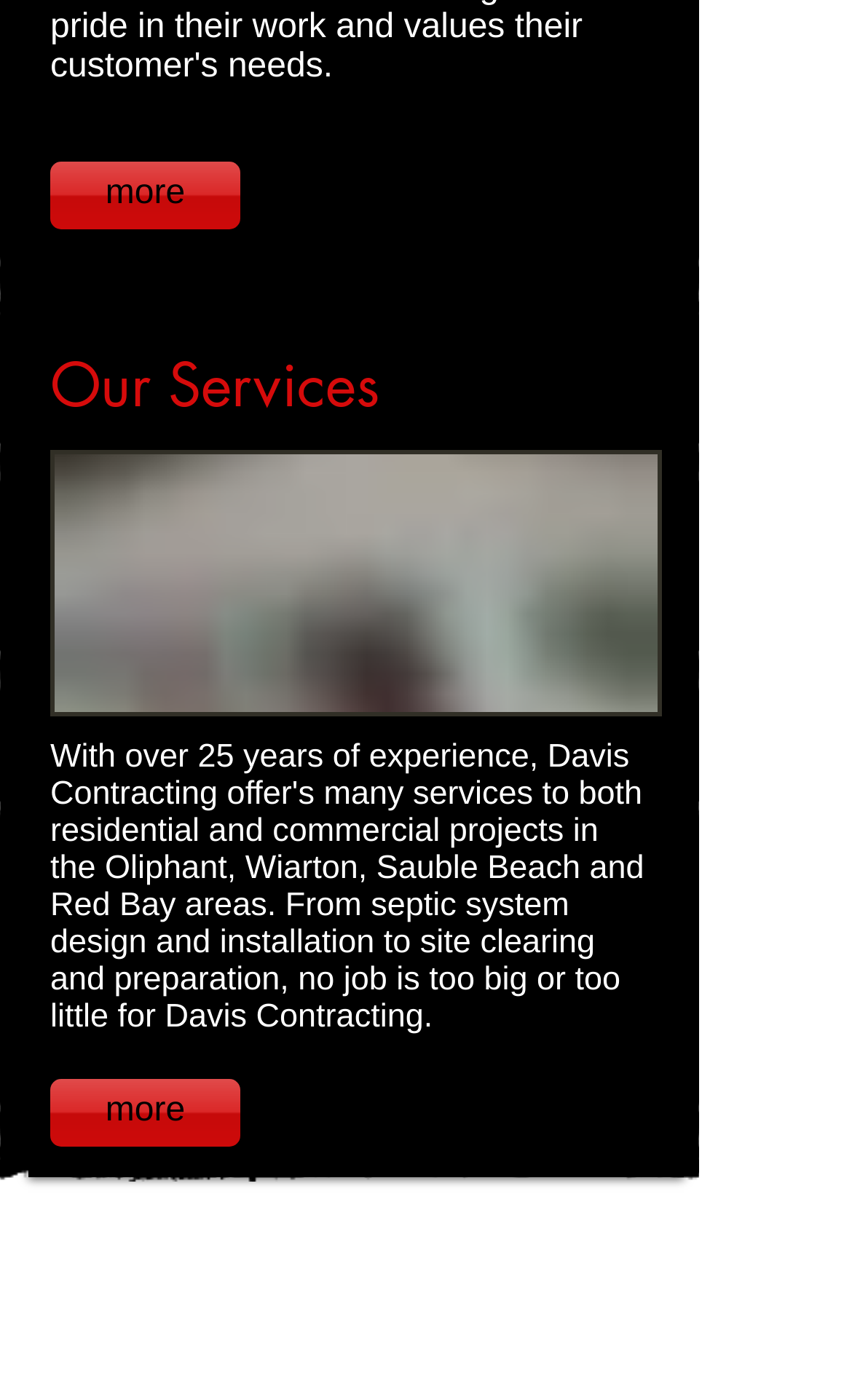What is the purpose of the 'more' links?
Please provide a comprehensive answer to the question based on the webpage screenshot.

There are two 'more' links present on the webpage, one above the 'Our Services' heading and one below it. These links are likely used to show more services offered by the company.